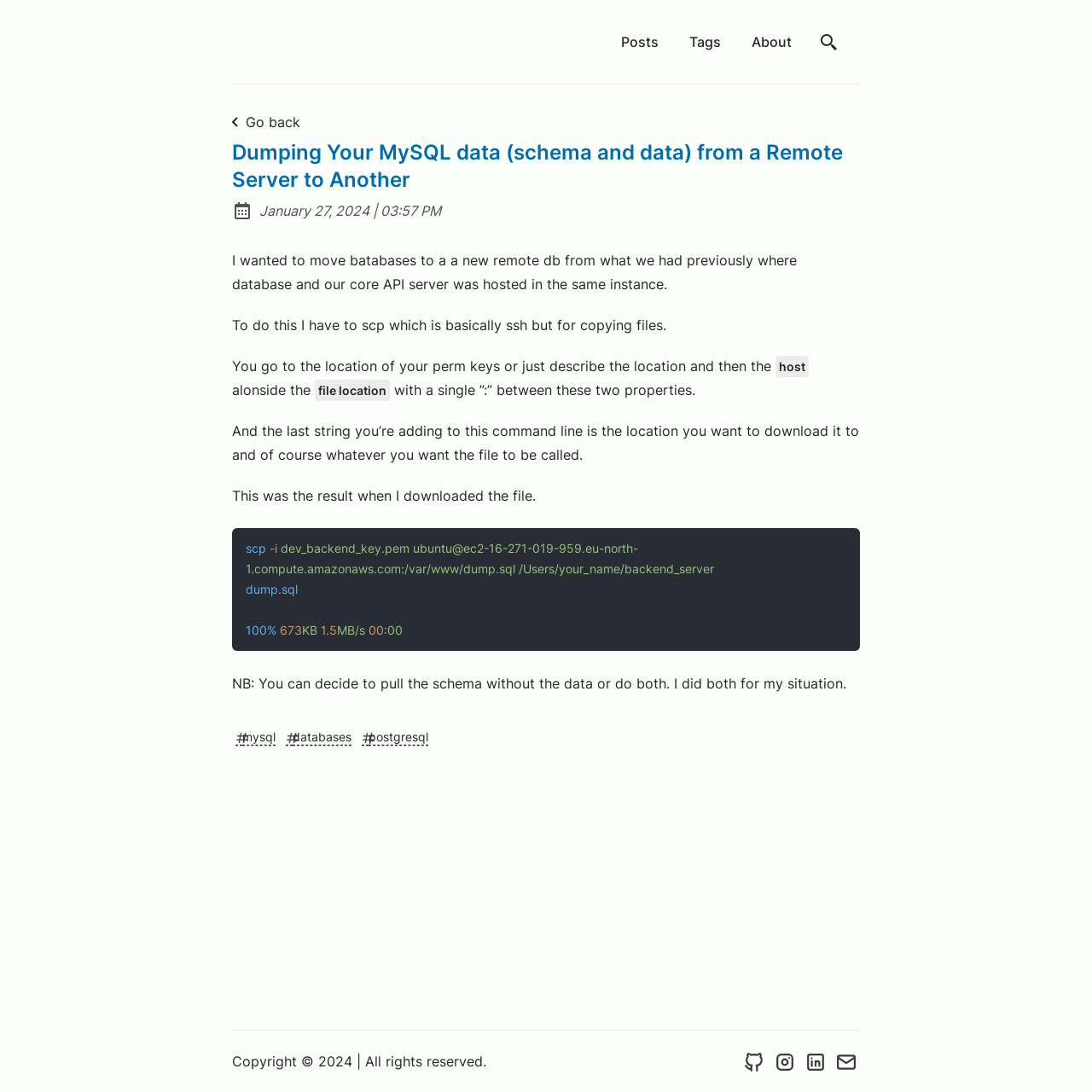Provide the bounding box coordinates of the HTML element this sentence describes: "postgresql".

[0.328, 0.668, 0.398, 0.681]